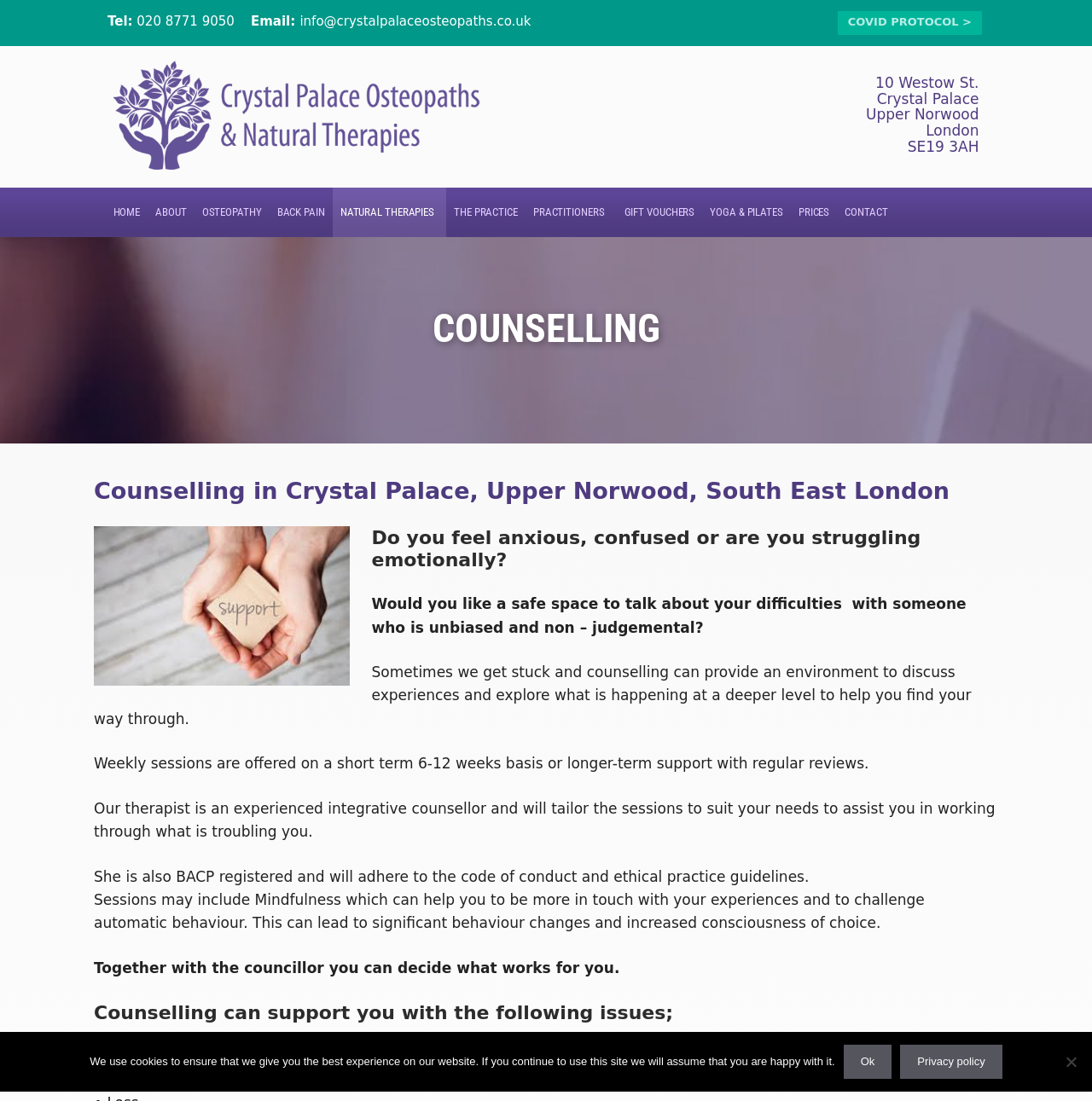What is the purpose of counselling according to the webpage?
Examine the screenshot and reply with a single word or phrase.

To provide a safe space to talk about difficulties